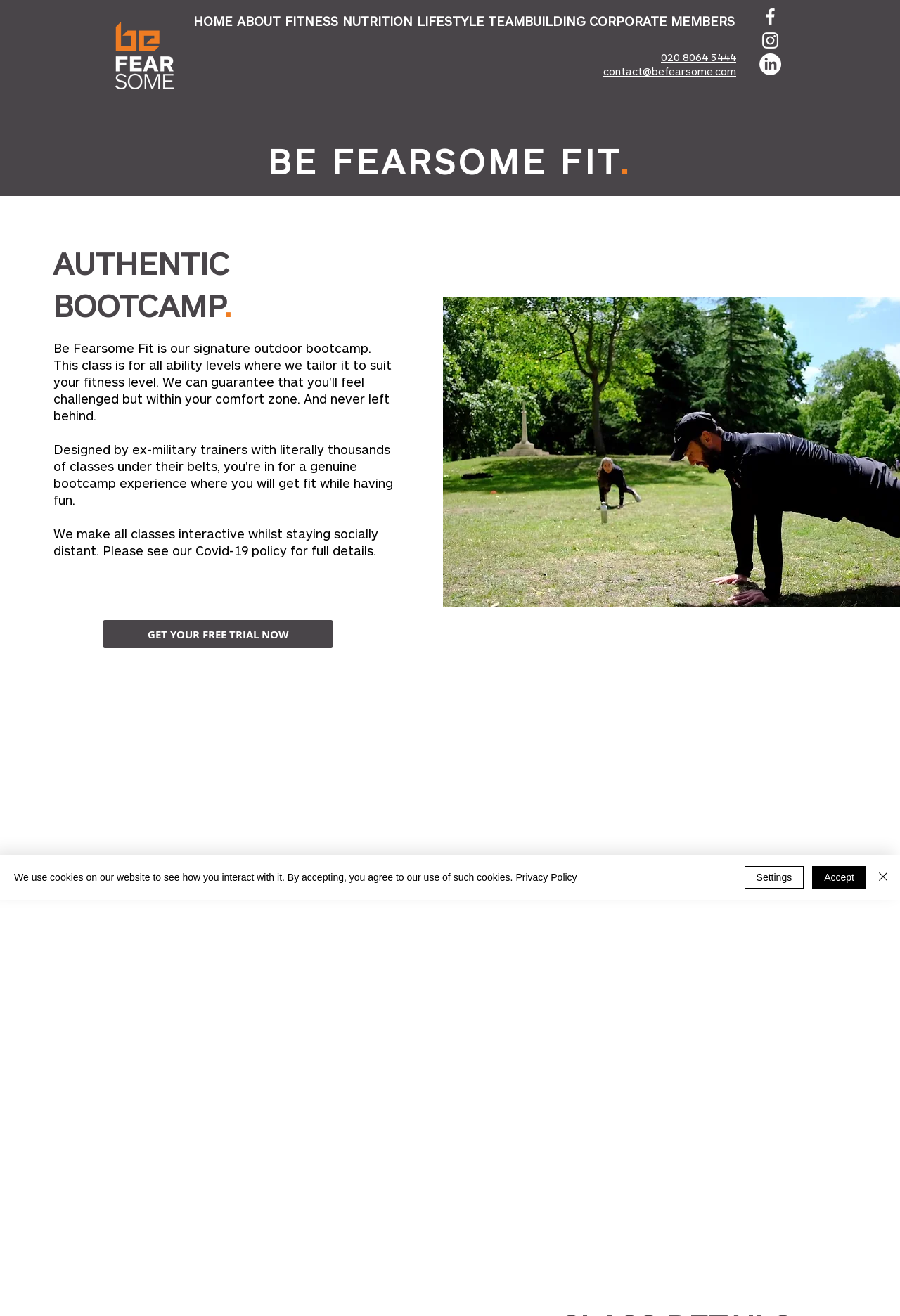Please identify the coordinates of the bounding box that should be clicked to fulfill this instruction: "Click the logo".

[0.128, 0.017, 0.193, 0.068]